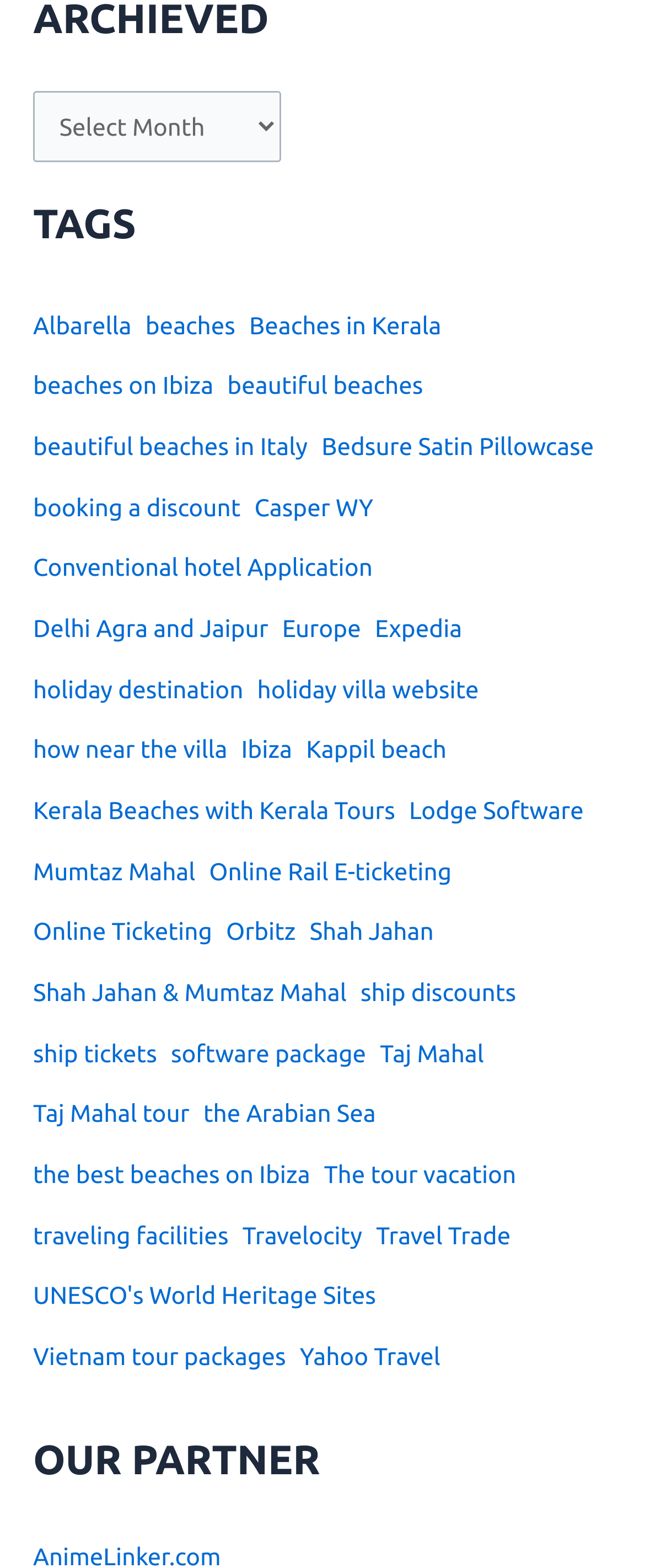Determine the bounding box coordinates of the clickable element necessary to fulfill the instruction: "Select an archive". Provide the coordinates as four float numbers within the 0 to 1 range, i.e., [left, top, right, bottom].

[0.051, 0.059, 0.436, 0.104]